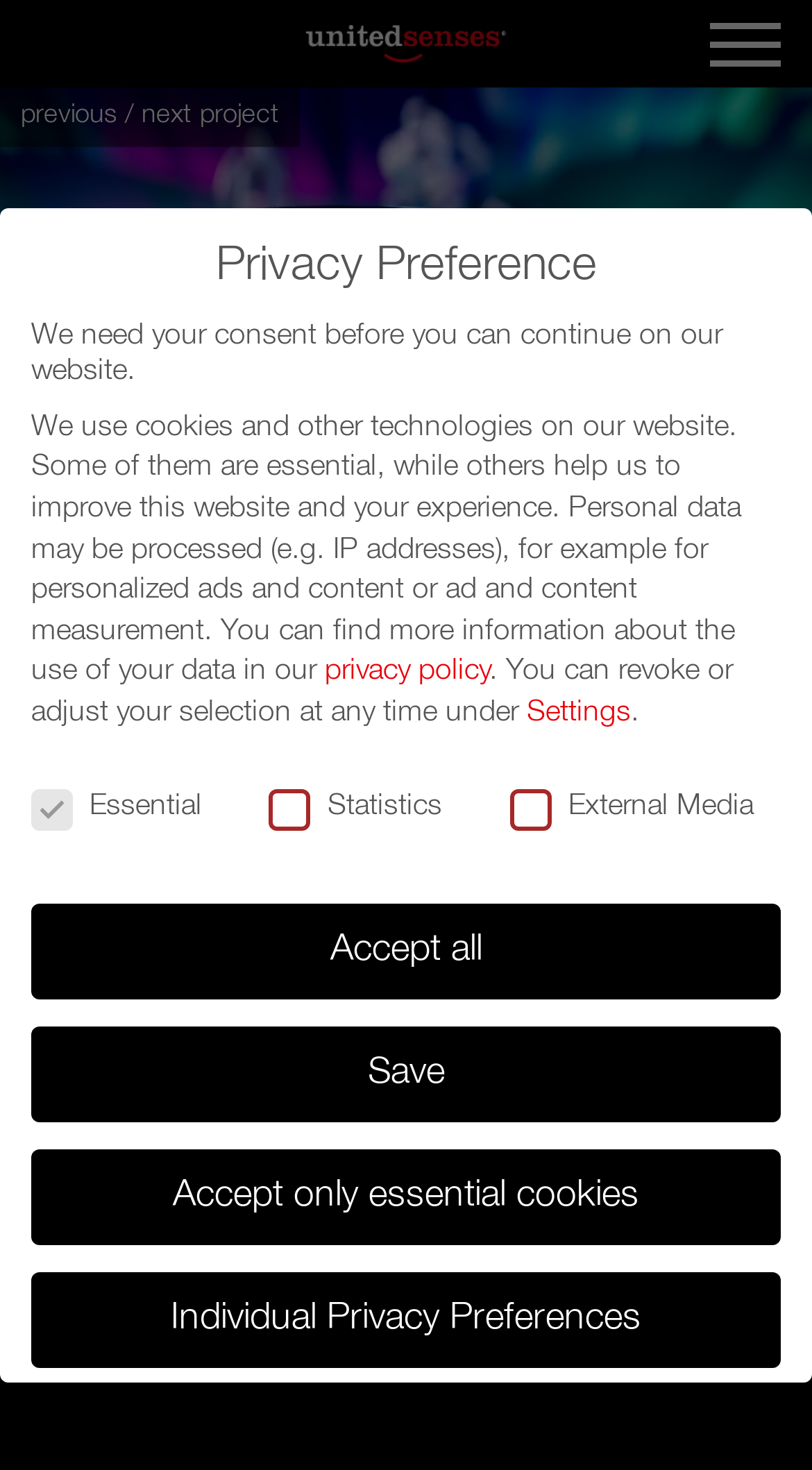Please locate the bounding box coordinates for the element that should be clicked to achieve the following instruction: "click on privacy policy". Ensure the coordinates are given as four float numbers between 0 and 1, i.e., [left, top, right, bottom].

[0.4, 0.447, 0.603, 0.466]